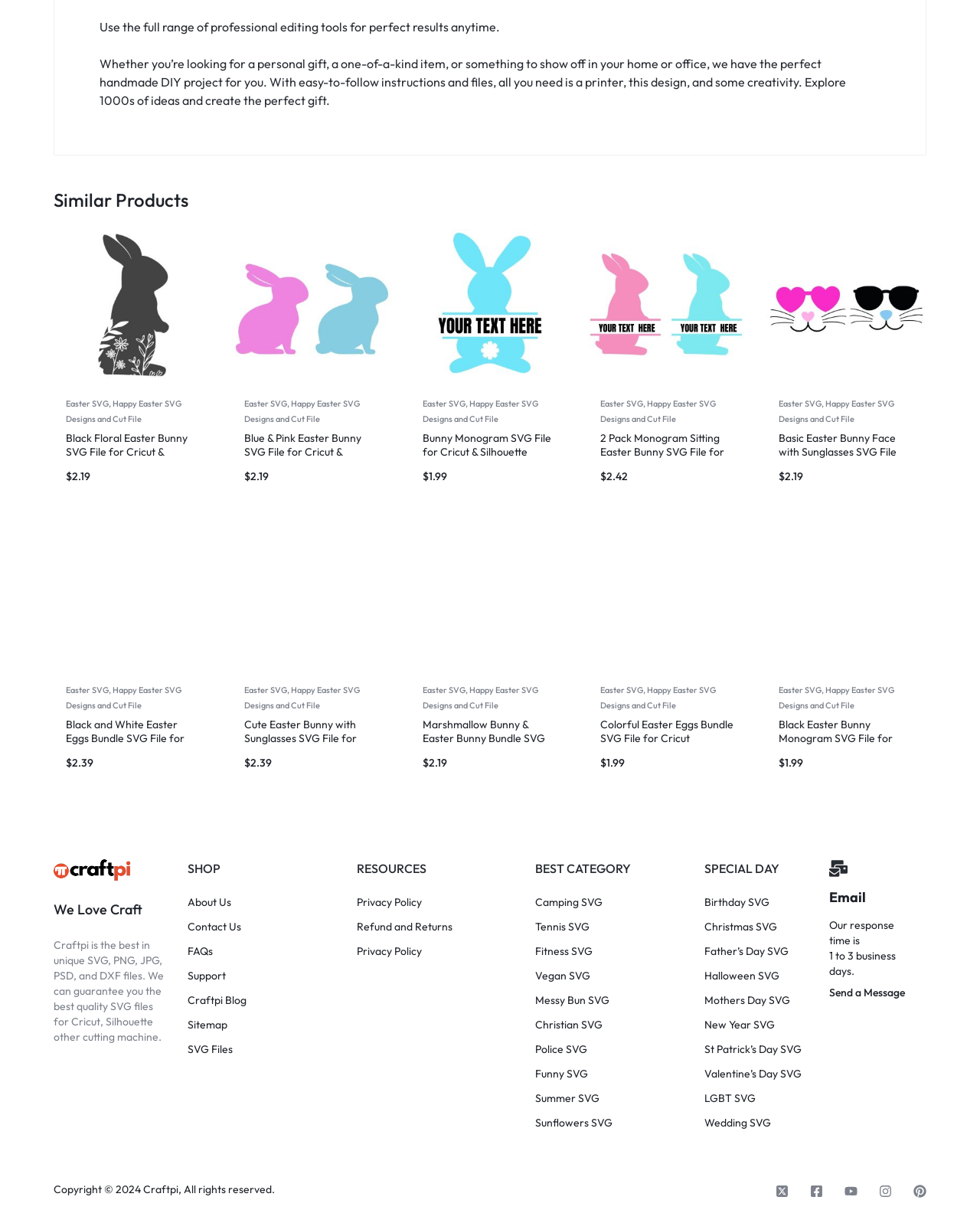Identify the bounding box coordinates for the UI element described as: "Site search". The coordinates should be provided as four floats between 0 and 1: [left, top, right, bottom].

None